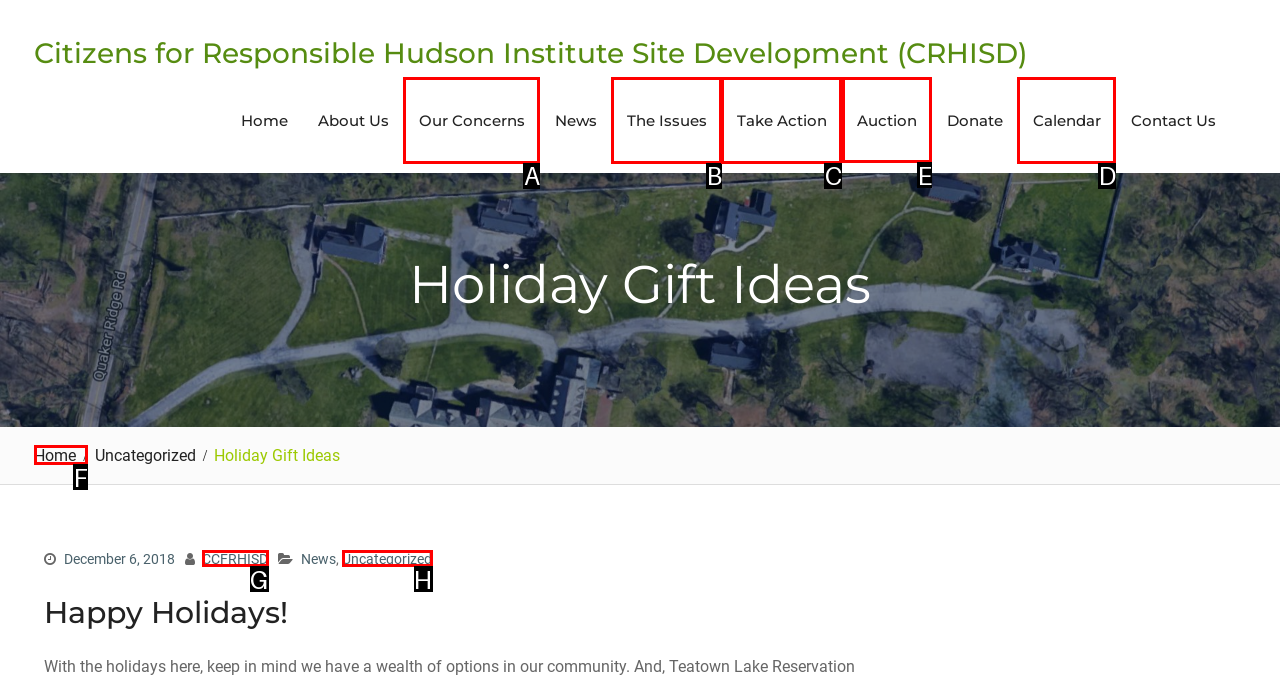Identify the correct UI element to click on to achieve the following task: Go to the 'Auction' page Respond with the corresponding letter from the given choices.

E